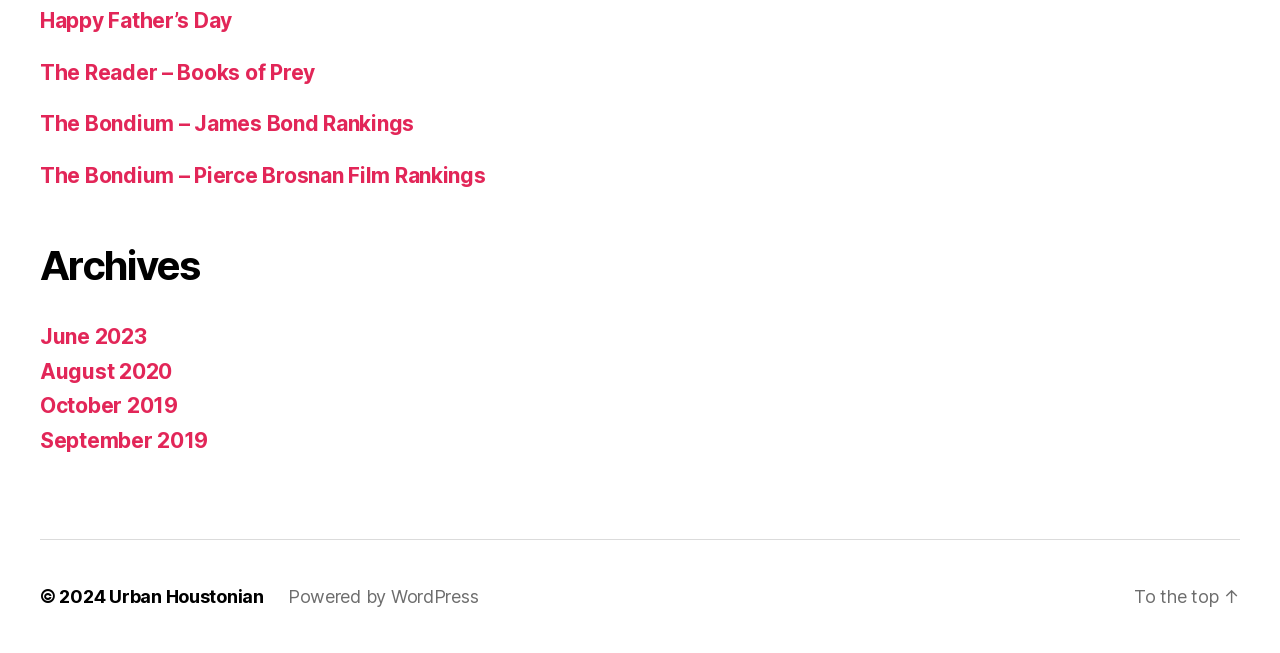Please determine the bounding box coordinates for the UI element described here. Use the format (top-left x, top-left y, bottom-right x, bottom-right y) with values bounded between 0 and 1: September 2019

[0.031, 0.655, 0.163, 0.693]